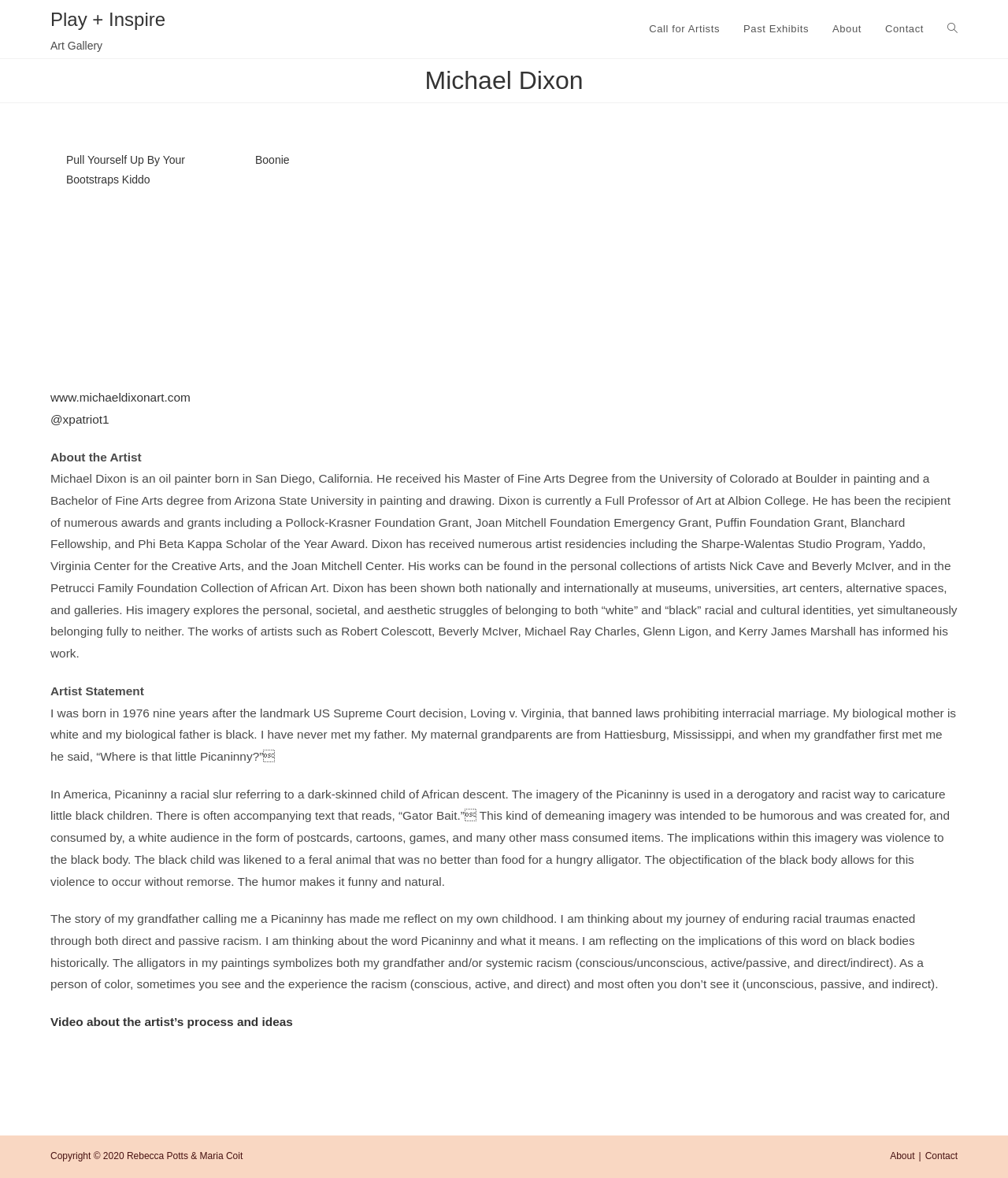Kindly determine the bounding box coordinates for the area that needs to be clicked to execute this instruction: "Visit 'Past Exhibits'".

[0.726, 0.0, 0.814, 0.049]